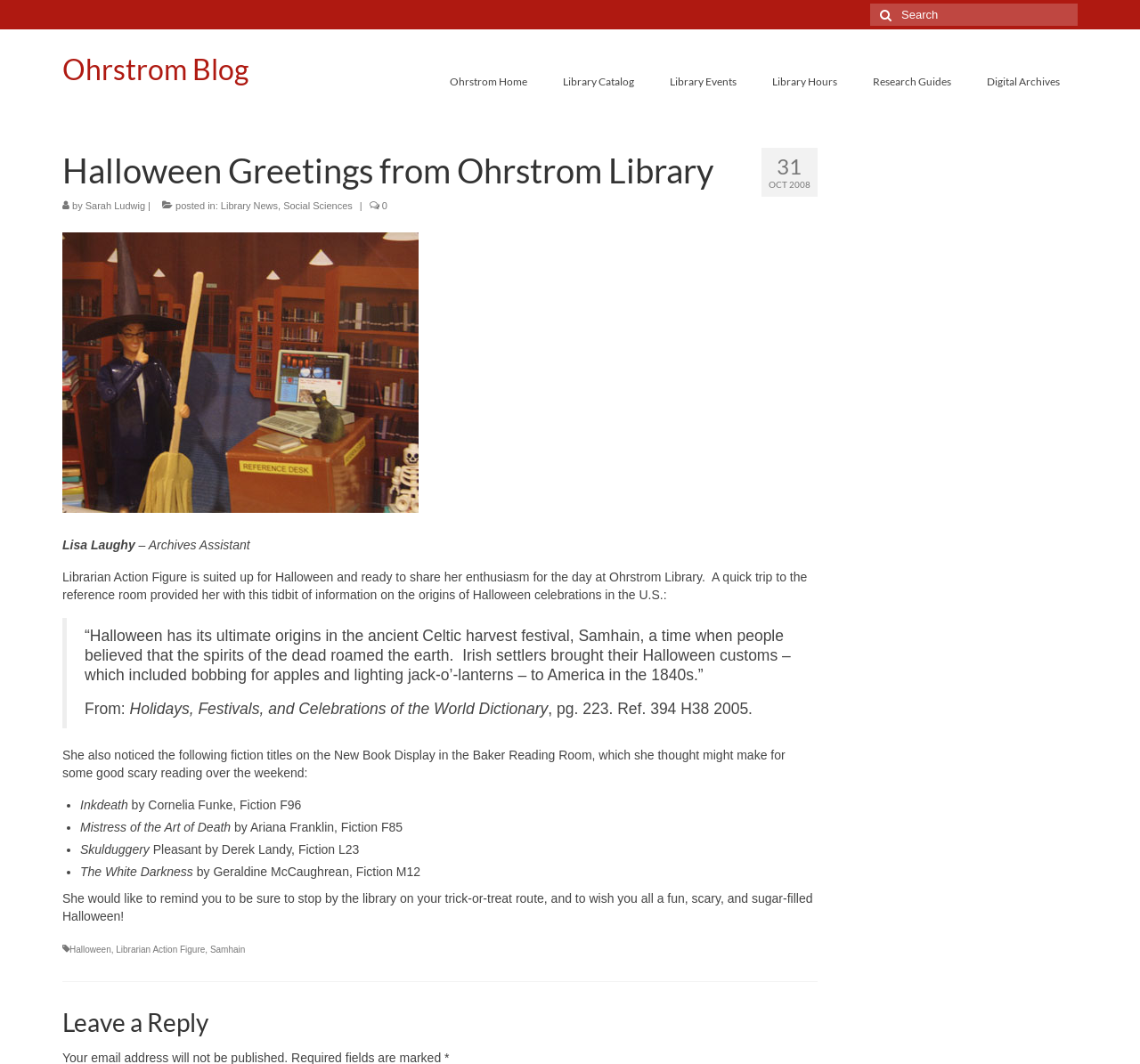Identify the bounding box coordinates of the area you need to click to perform the following instruction: "Leave a reply".

[0.055, 0.944, 0.717, 0.977]